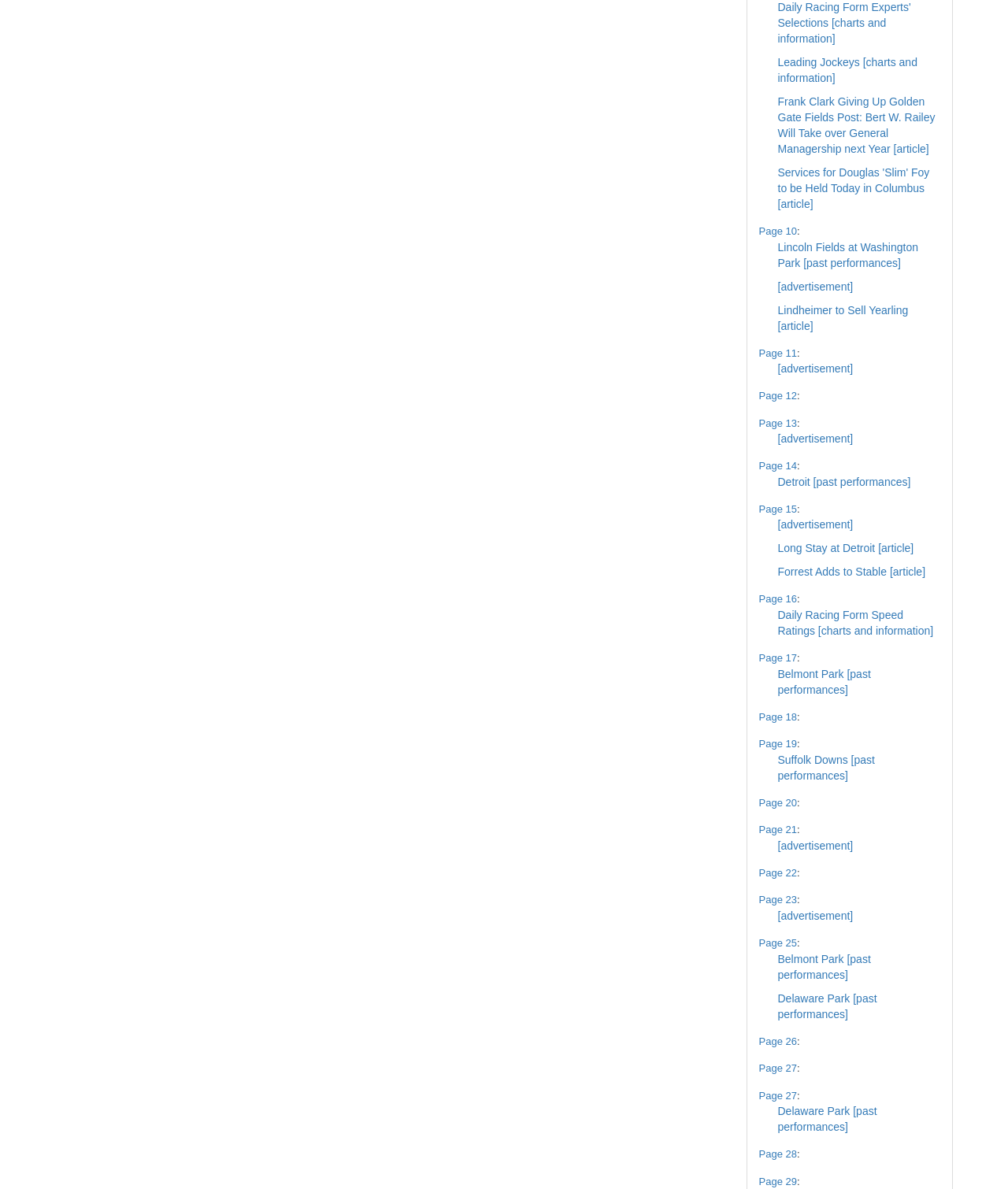Locate the bounding box coordinates of the segment that needs to be clicked to meet this instruction: "View Daily Racing Form Experts' Selections".

[0.771, 0.001, 0.904, 0.038]